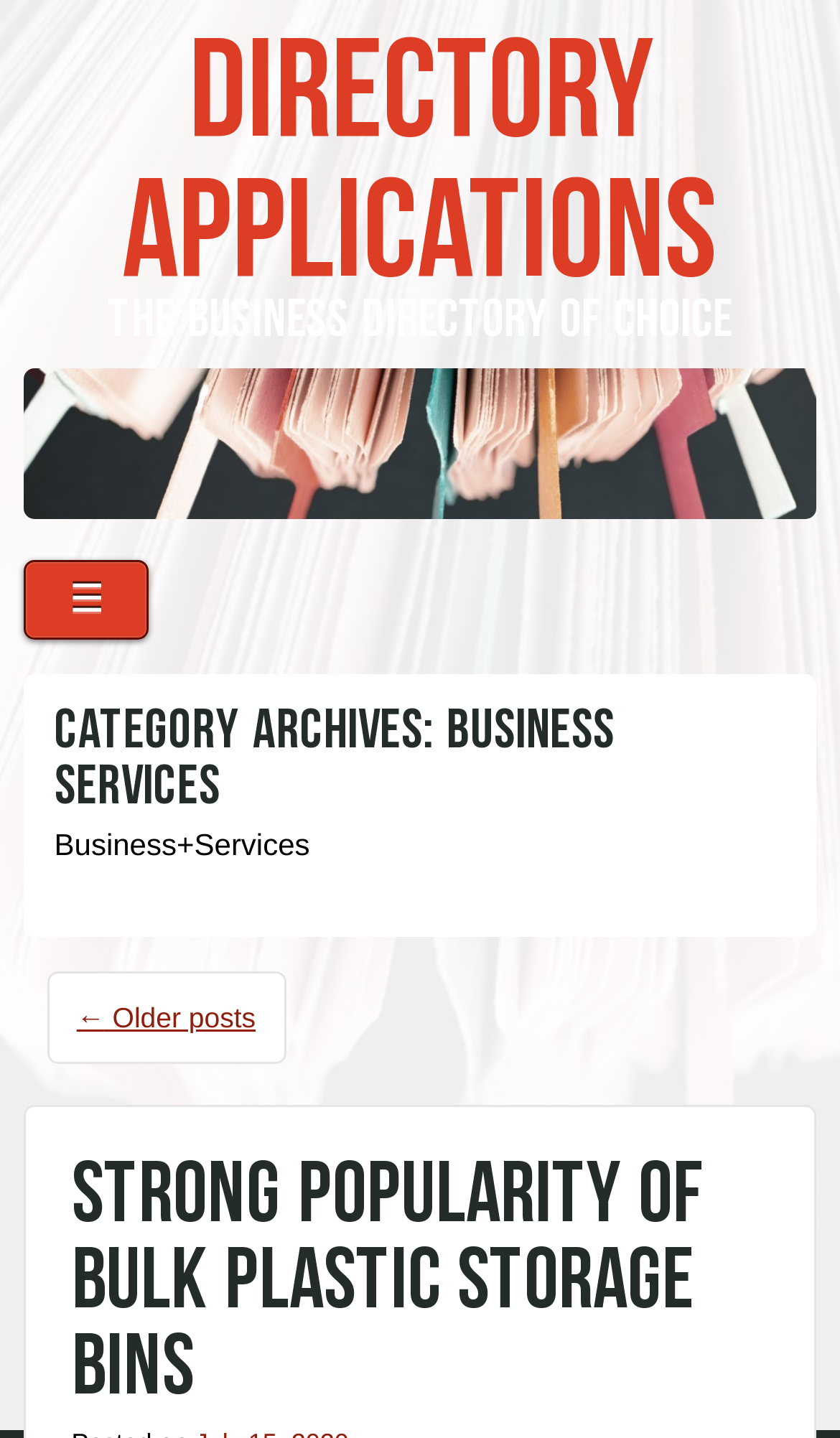How many columns are there in the directory applications page?
Look at the image and answer the question with a single word or phrase.

One